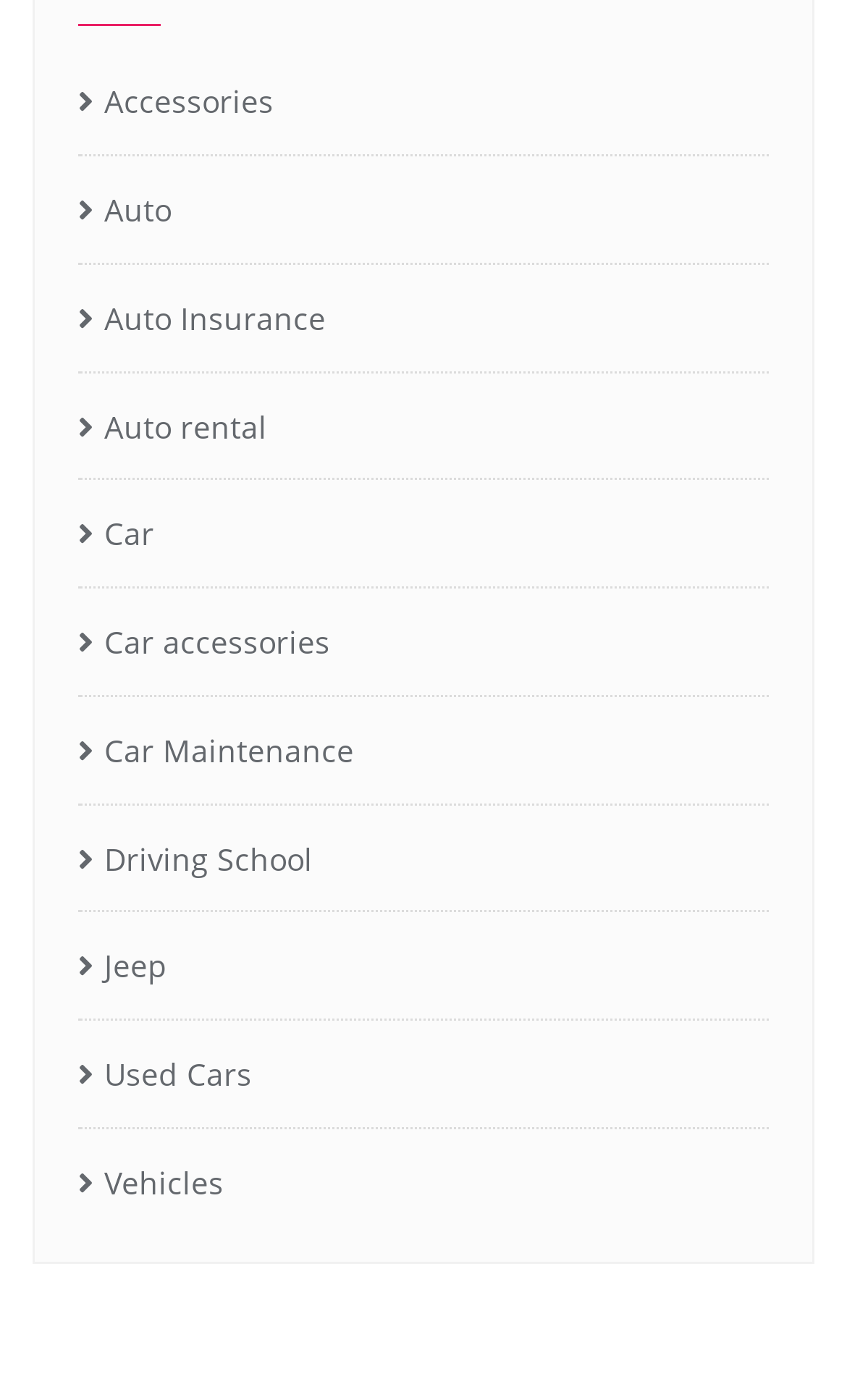Indicate the bounding box coordinates of the element that must be clicked to execute the instruction: "Visit the 'COVID-19 pandemic' page". The coordinates should be given as four float numbers between 0 and 1, i.e., [left, top, right, bottom].

None